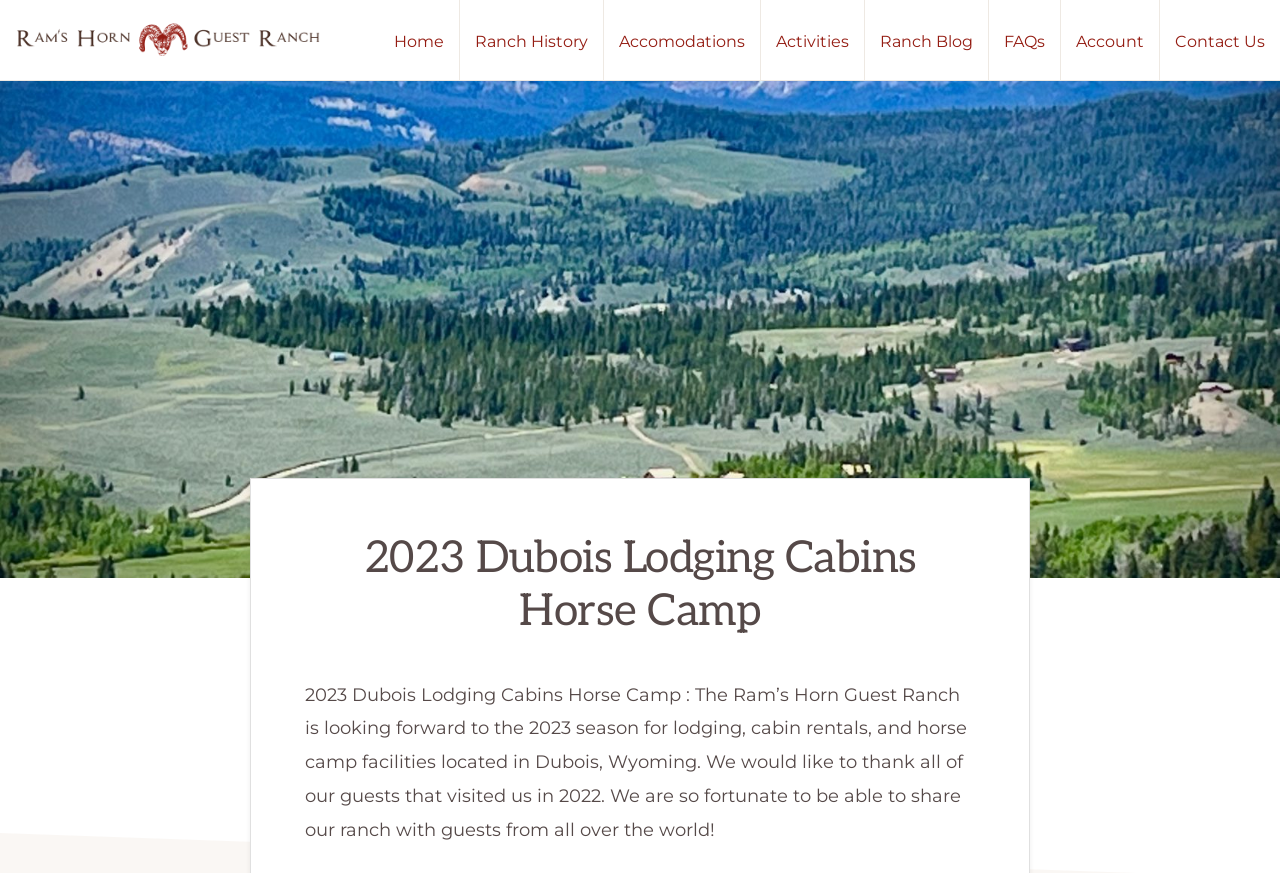Offer a detailed account of what is visible on the webpage.

The webpage is about Ram's Horn Guest Ranch, specifically their 2023 Dubois Lodging Cabins Horse Camp in Wyoming. At the top left, there is a link to skip to primary navigation and another to skip to main content. Next to these links, there is a logo of Ram's Horn Guest Ranch, which is also a clickable link.

Below the logo, there is a main navigation menu that spans across the top of the page, containing links to different sections of the website, including Home, Ranch History, Accommodations, Activities, Ranch Blog, FAQs, and Contact Us. The Account section is located at the top right corner.

The main content of the page is dominated by a large image that takes up most of the page, with a heading and a paragraph of text overlaid on top of it. The heading reads "2023 Dubois Lodging Cabins Horse Camp" and the paragraph describes the ranch's 2023 season, thanking guests who visited in 2022 and expressing their fortune in being able to share their ranch with guests from around the world.